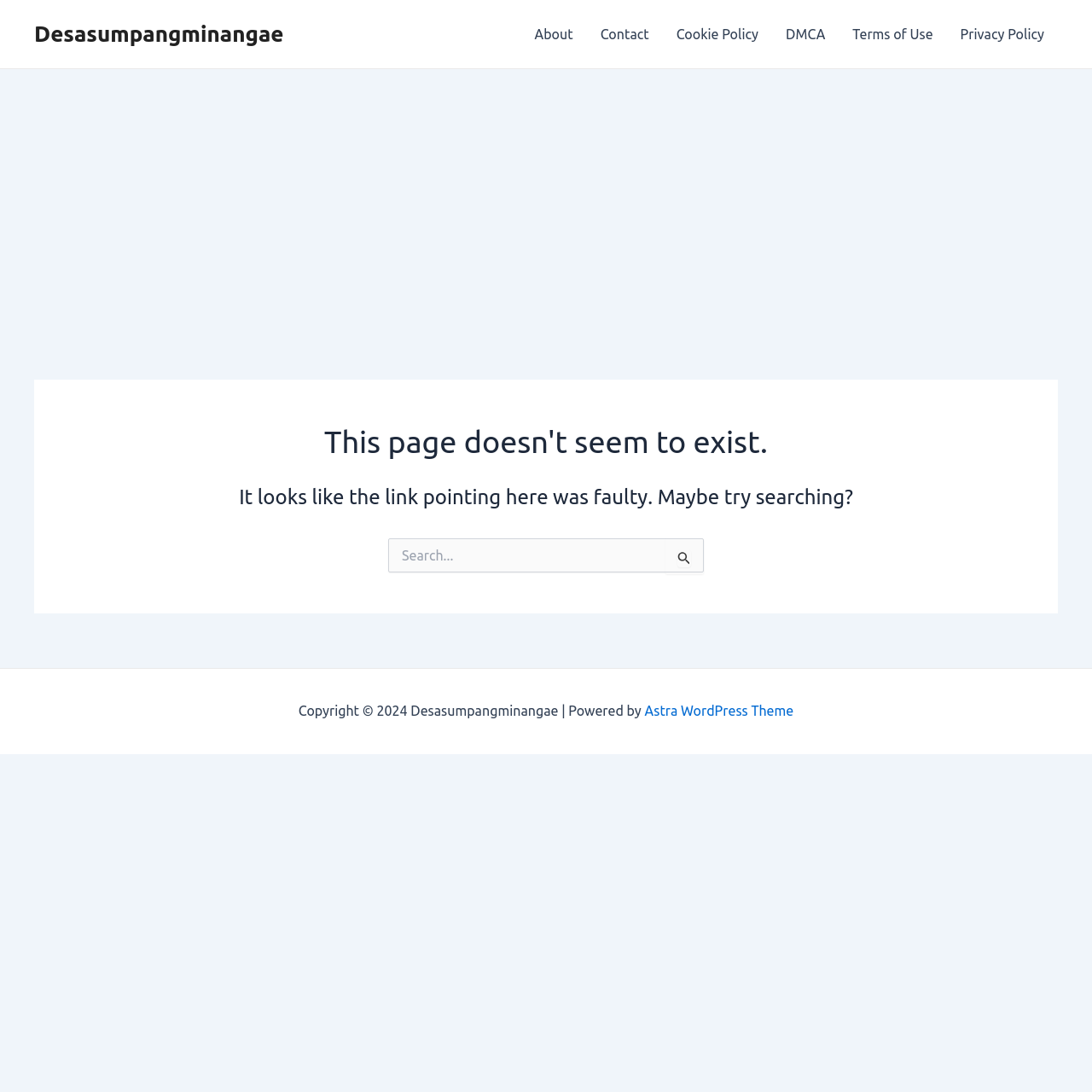With reference to the screenshot, provide a detailed response to the question below:
What is the purpose of the search box?

The search box is located in the middle of the page, and it has a label 'Search for:' and a submit button. This suggests that the user can input keywords or phrases to search for content within the website.